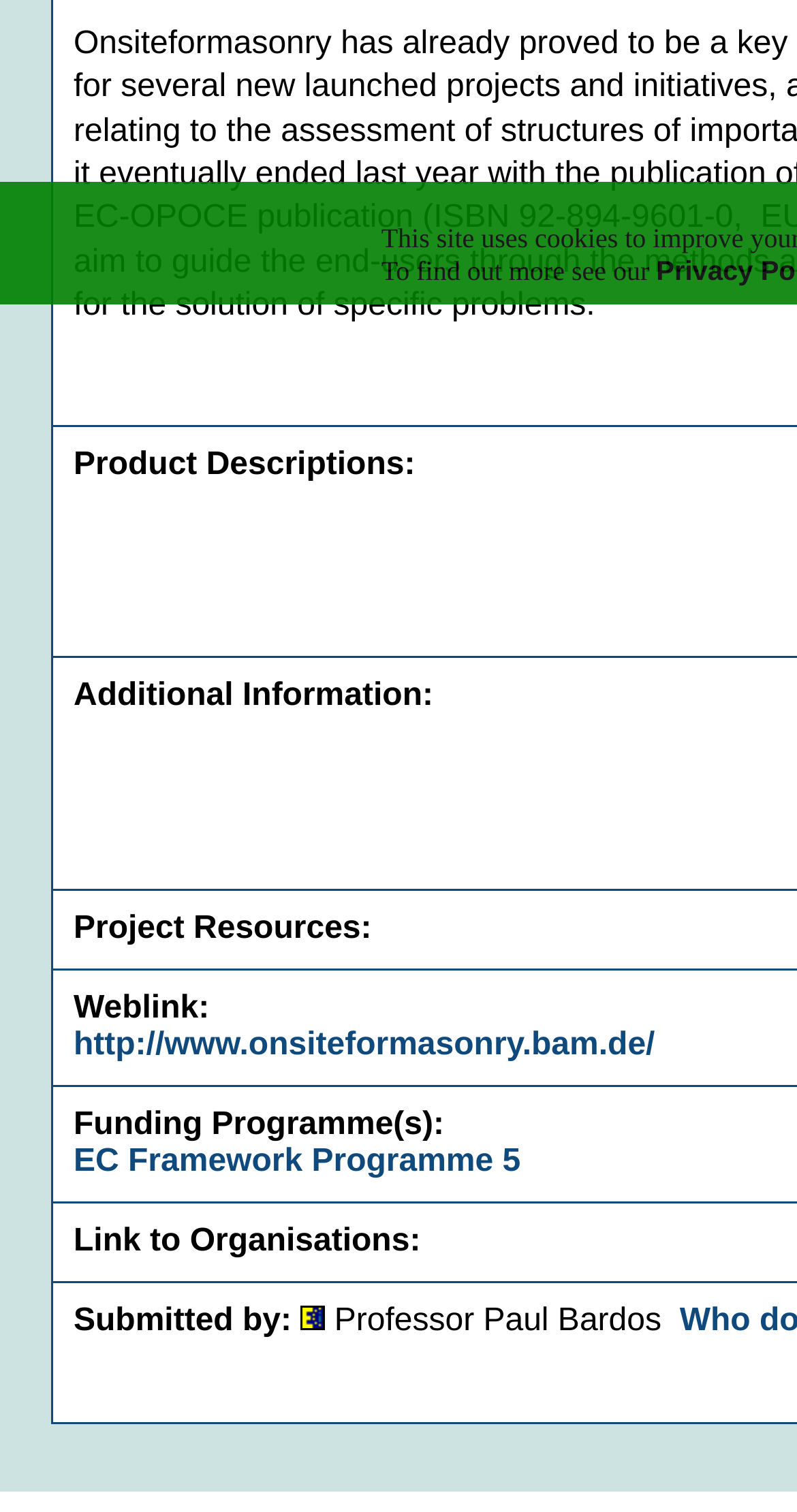Using the format (top-left x, top-left y, bottom-right x, bottom-right y), provide the bounding box coordinates for the described UI element. All values should be floating point numbers between 0 and 1: http://www.onsiteformasonry.bam.de/

[0.092, 0.68, 0.822, 0.703]